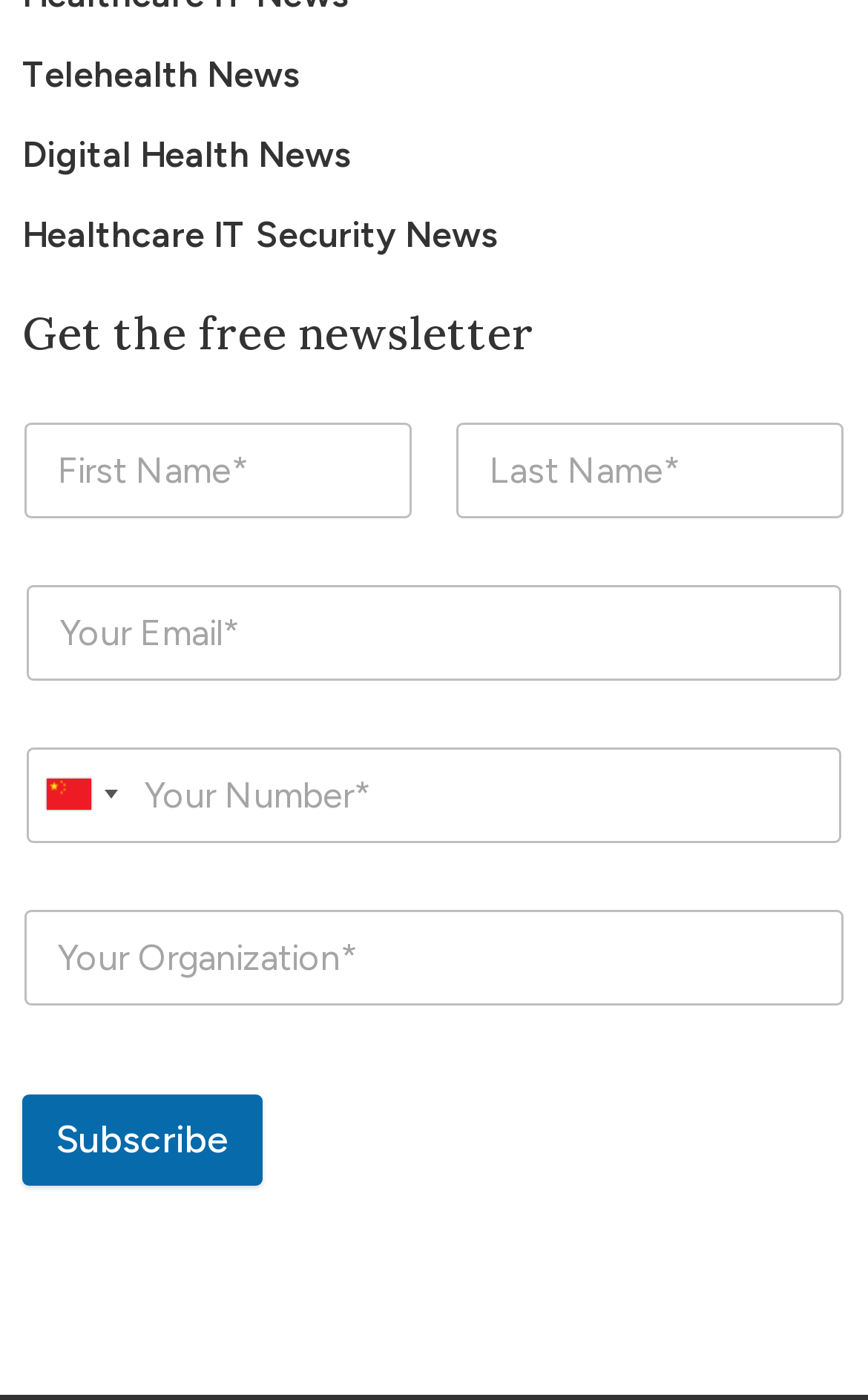Show the bounding box coordinates of the element that should be clicked to complete the task: "Browse posts in the Culture category".

None